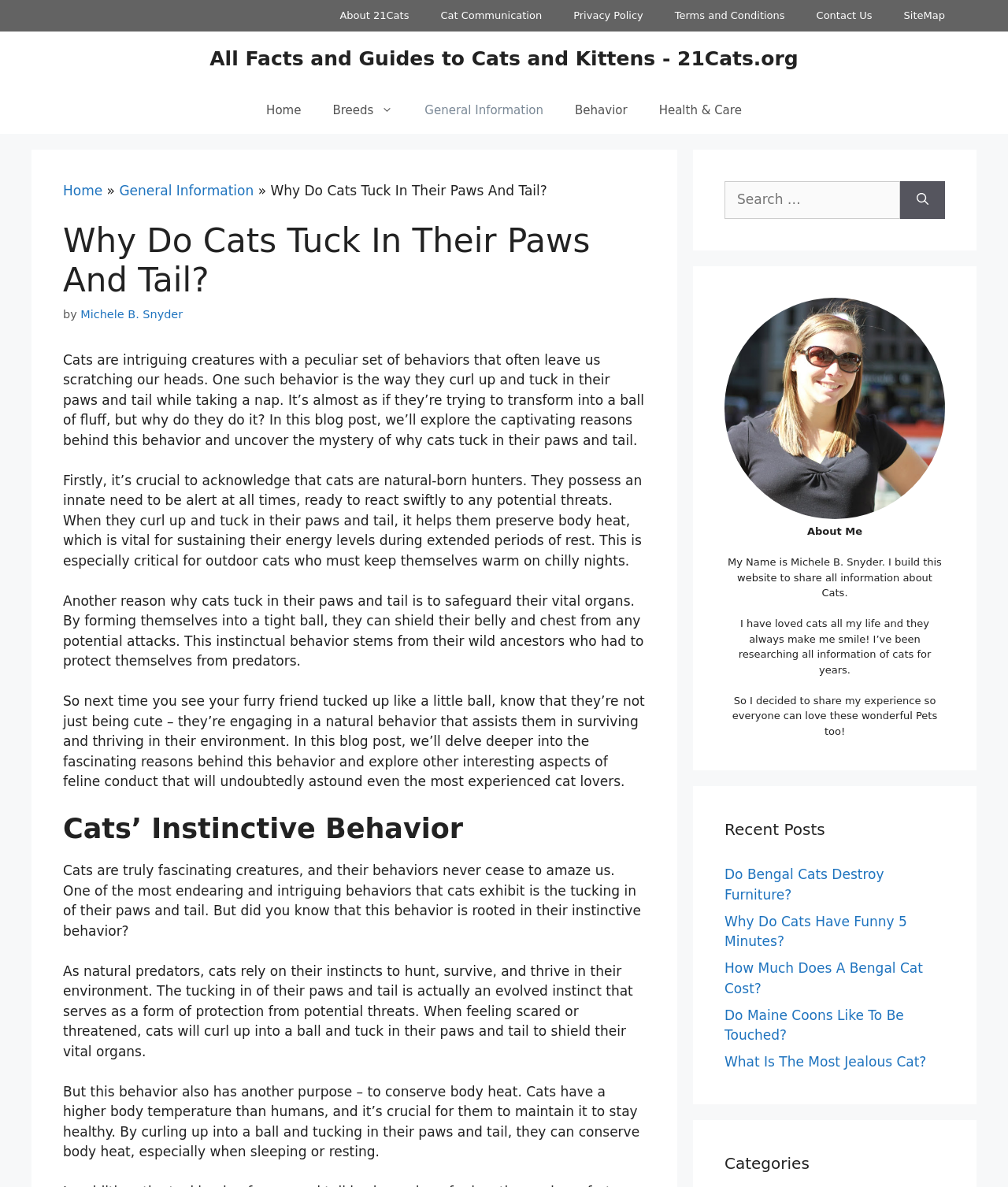Locate the bounding box coordinates of the clickable region necessary to complete the following instruction: "Explore the 'Behavior' section". Provide the coordinates in the format of four float numbers between 0 and 1, i.e., [left, top, right, bottom].

[0.555, 0.073, 0.638, 0.113]